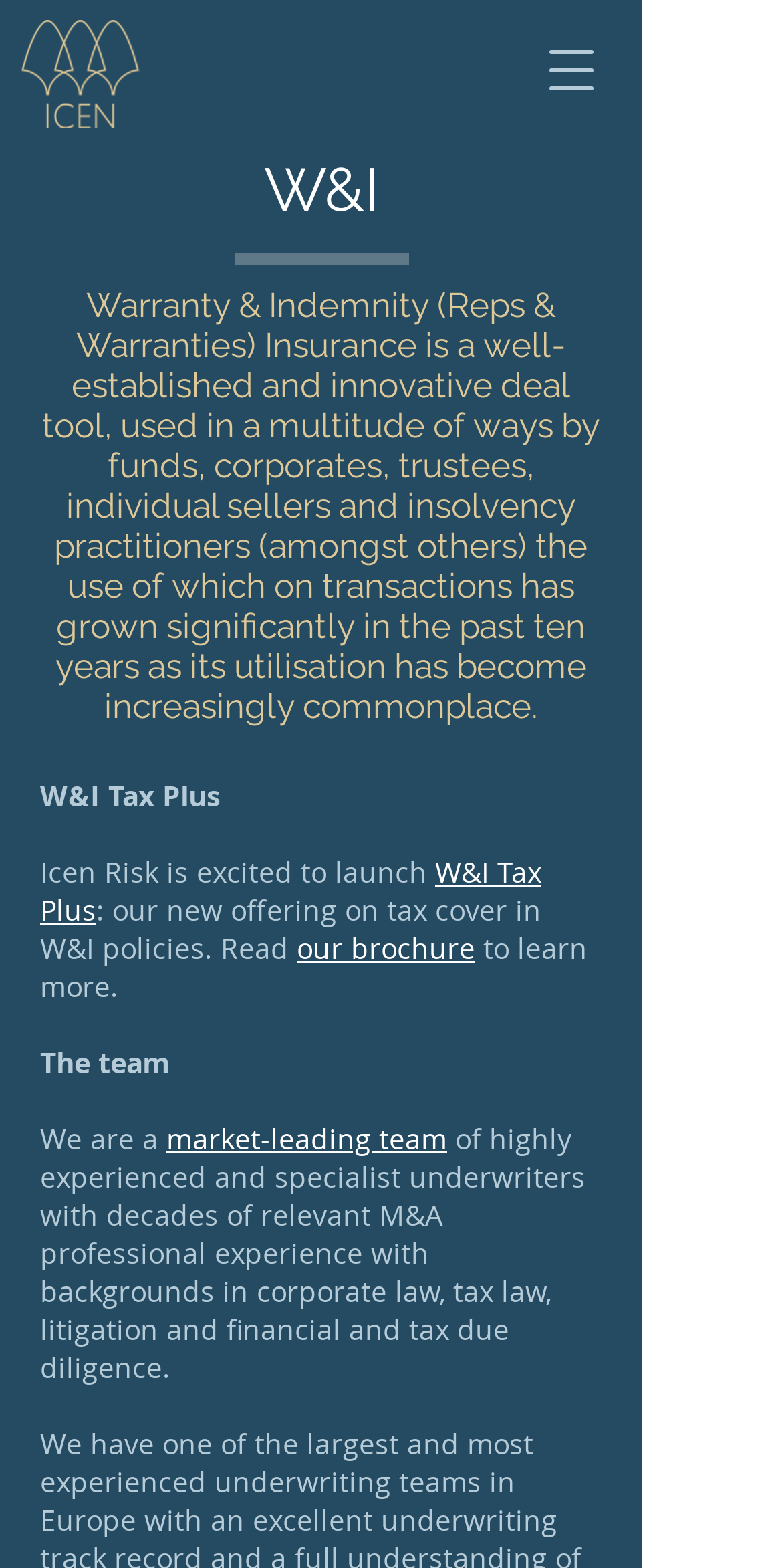Using the details in the image, give a detailed response to the question below:
What is Icen Risk excited to launch?

According to the webpage content, Icen Risk is excited to launch W&I Tax Plus, which is a new offering on tax cover in W&I policies, as mentioned in the static text.